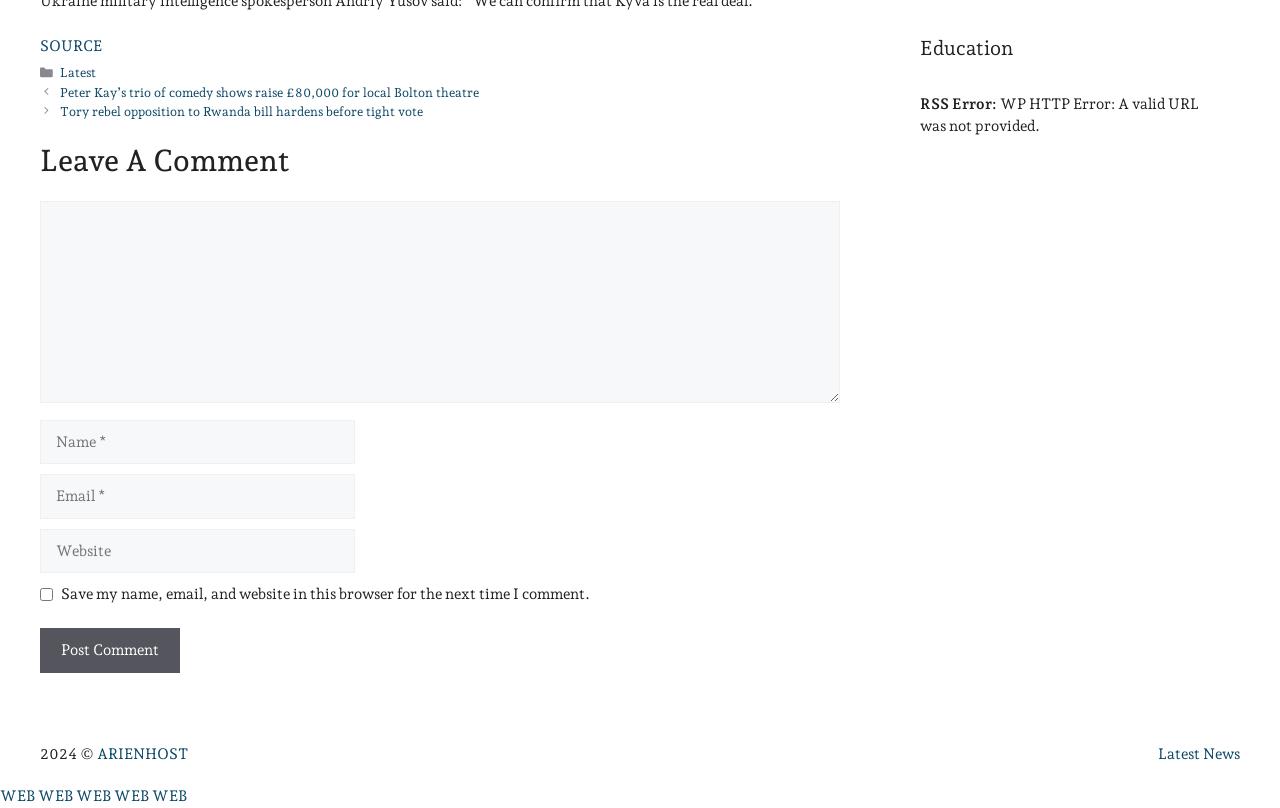How many articles are listed in the 'Posts' section?
Please give a detailed and thorough answer to the question, covering all relevant points.

I counted the link elements within the 'Posts' section, which includes 'Peter Kay’s trio of comedy shows raise £80,000 for local Bolton theatre' and 'Tory rebel opposition to Rwanda bill hardens before tight vote', totaling 2 articles.